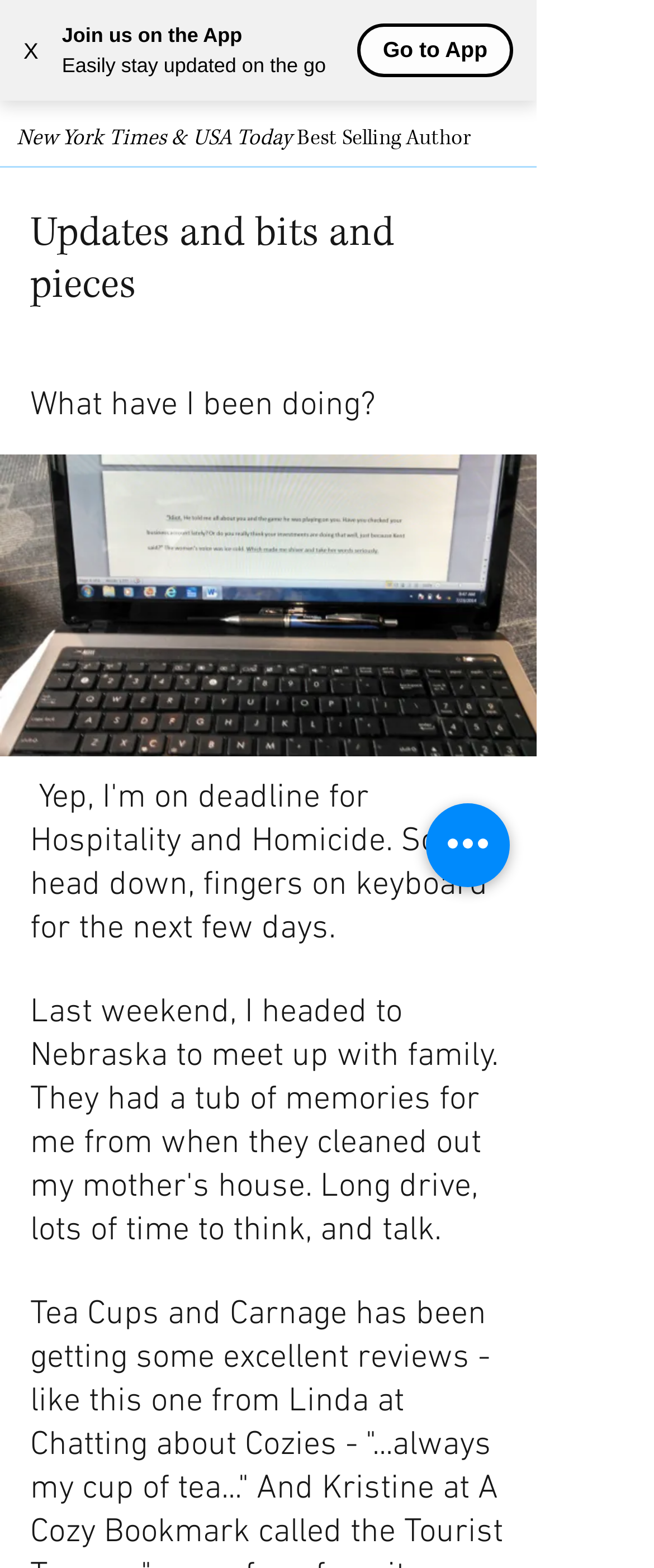Respond concisely with one word or phrase to the following query:
What is the purpose of the 'Quick actions' button?

Unknown